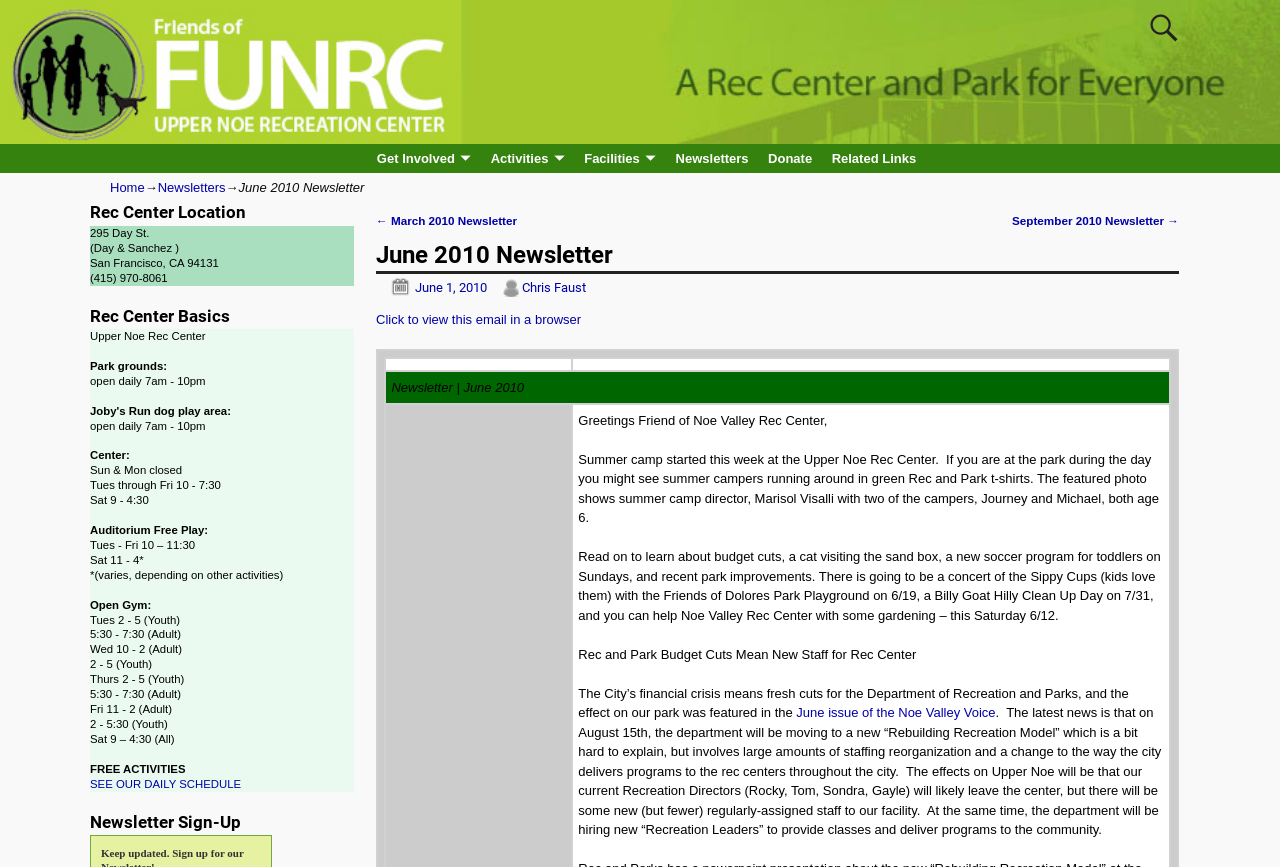Find the bounding box coordinates of the element to click in order to complete this instruction: "search for something". The bounding box coordinates must be four float numbers between 0 and 1, denoted as [left, top, right, bottom].

[0.894, 0.009, 0.922, 0.054]